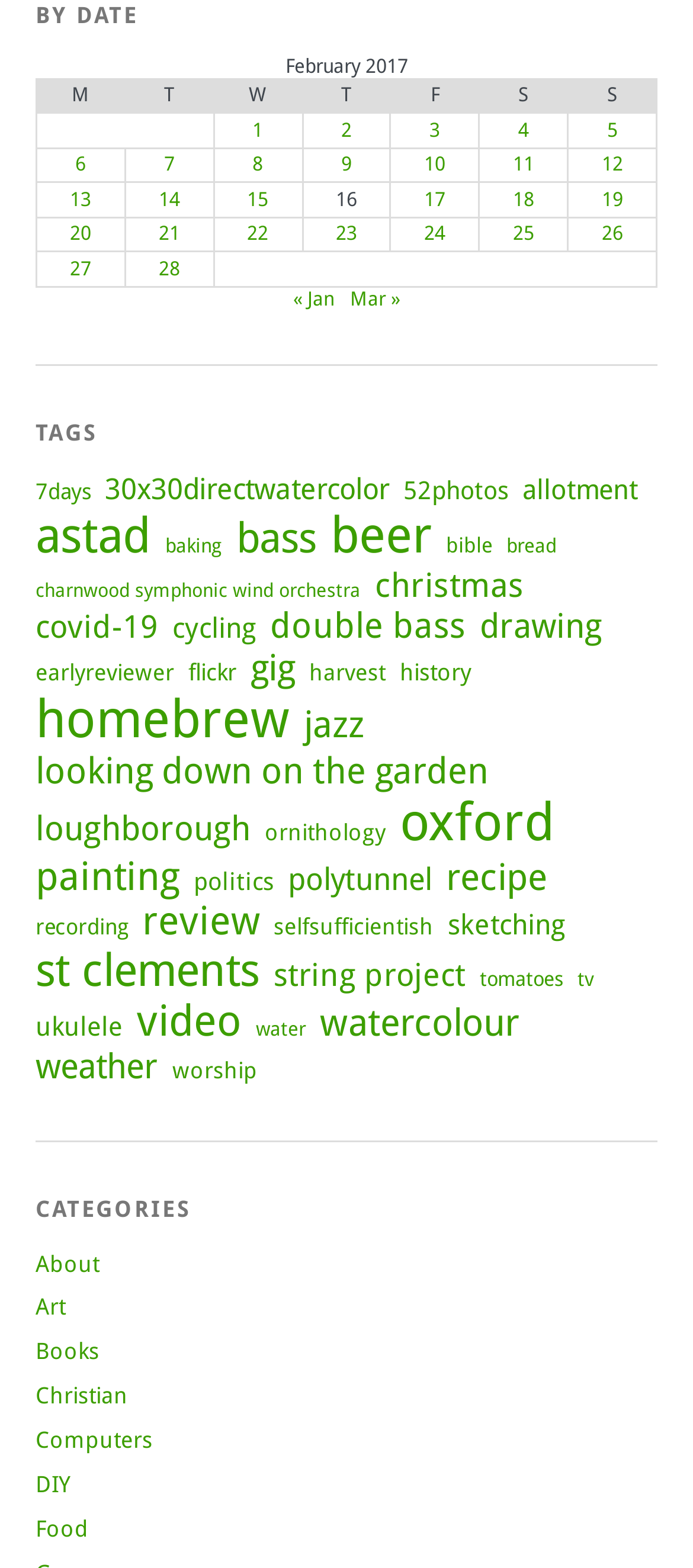From the image, can you give a detailed response to the question below:
How many days are listed in the table?

The table has 28 rows, each representing a day of the month, from 1 to 28.